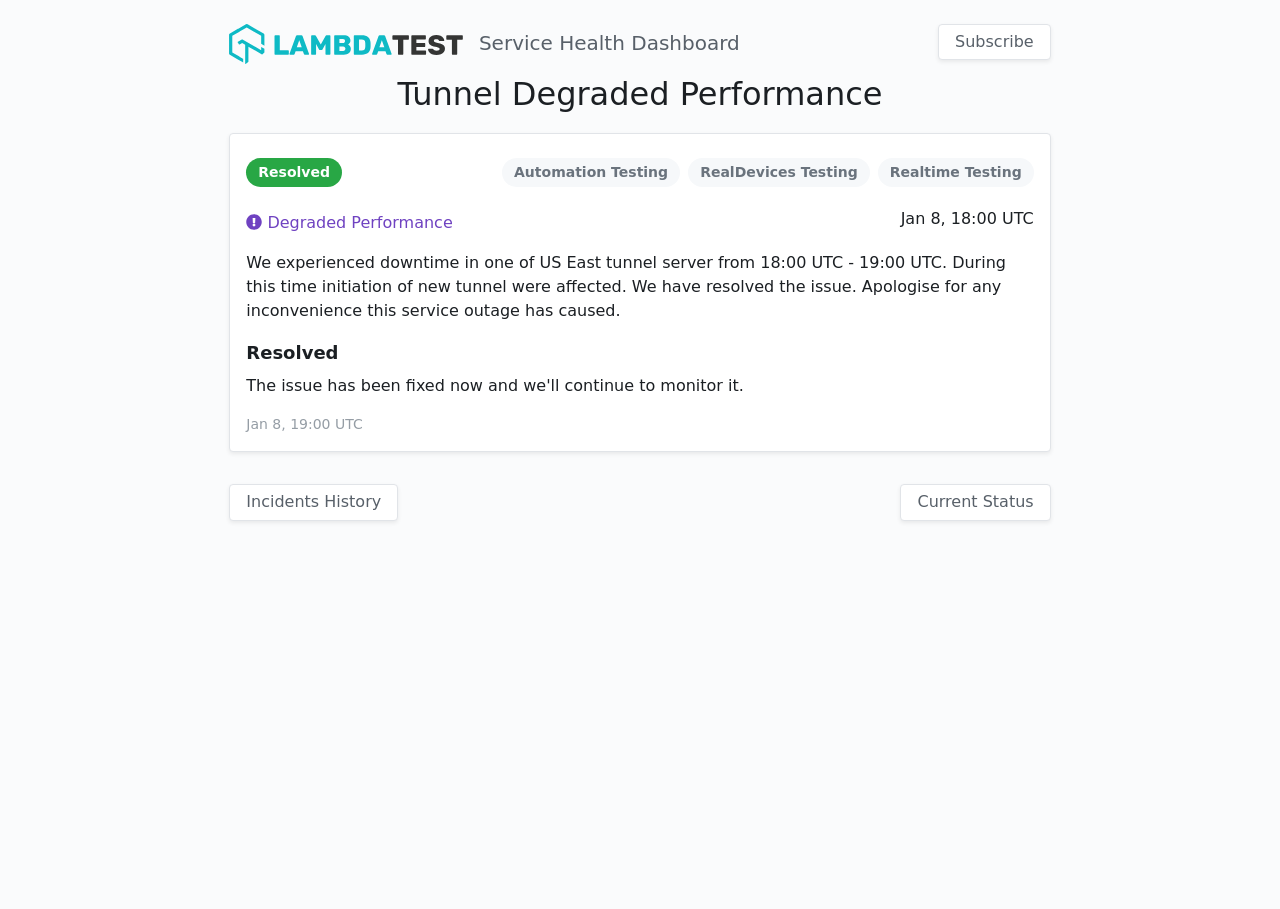Explain in detail what you observe on this webpage.

The webpage is about an incident report, specifically "Tunnel Degraded Performance" on the "Service Health Dashboard". At the top left, there is a link to the "Service Health Dashboard" accompanied by an image with the same name. To the right of this link, there is a "Subscribe" button. 

Below the "Subscribe" button, there is a heading that displays the incident title "Tunnel Degraded Performance". Underneath the heading, there are four labels: "Resolved", "Automation Testing", "RealDevices Testing", and "Realtime Testing", arranged from left to right. 

To the right of the "Resolved" label, there is a small image. Next to the image, there is a text "Degraded Performance". Below this text, there is a timestamp "Jan 8, 18:00 UTC" and a description of the incident, which explains that there was downtime in one of the US East tunnel servers, affecting new tunnel initiations, and the issue has been resolved. 

Further down, there is another timestamp "Jan 8, 19:00 UTC" and a "Resolved" label. At the bottom of the page, there are two links: "Incidents History" on the left and "Current Status" on the right.